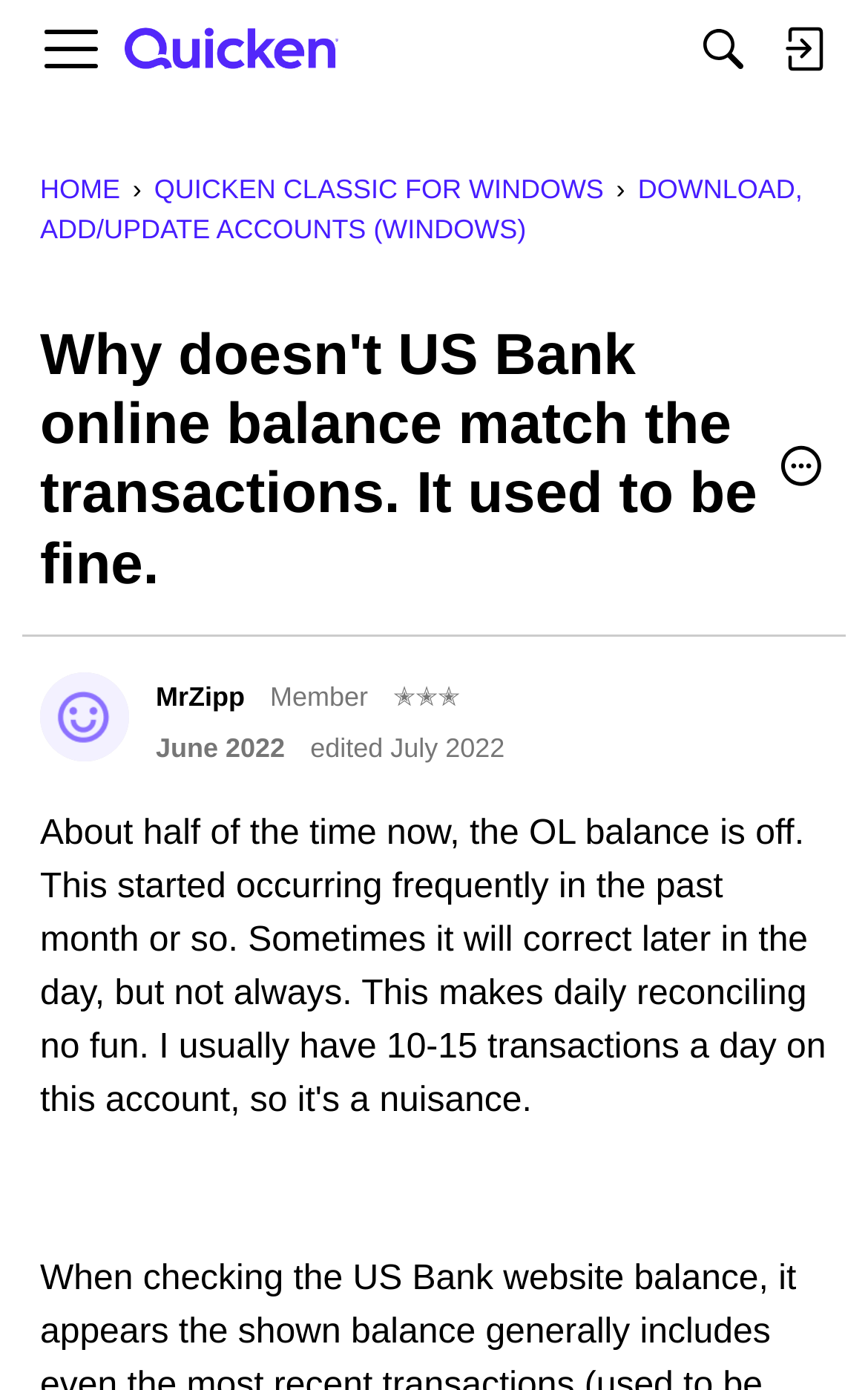Predict the bounding box of the UI element based on this description: "June 2022".

[0.179, 0.527, 0.328, 0.549]